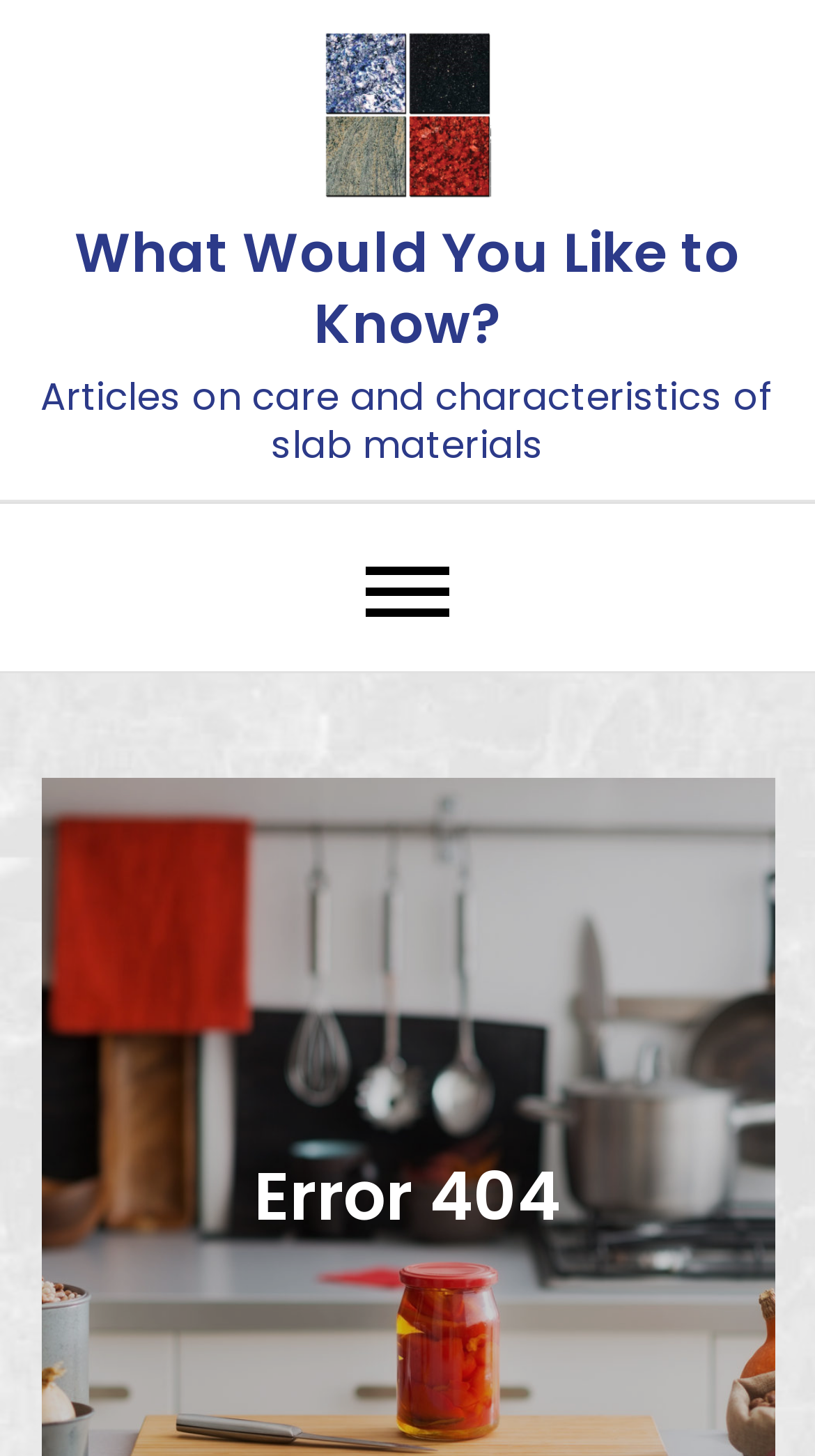What is the error code on this page?
Please respond to the question with a detailed and thorough explanation.

I found the error code by looking at the heading element that says 'Error 404', which is located at the bottom of the page.